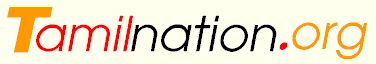Please respond to the question using a single word or phrase:
What is the color of '.org' in the logo?

Orange